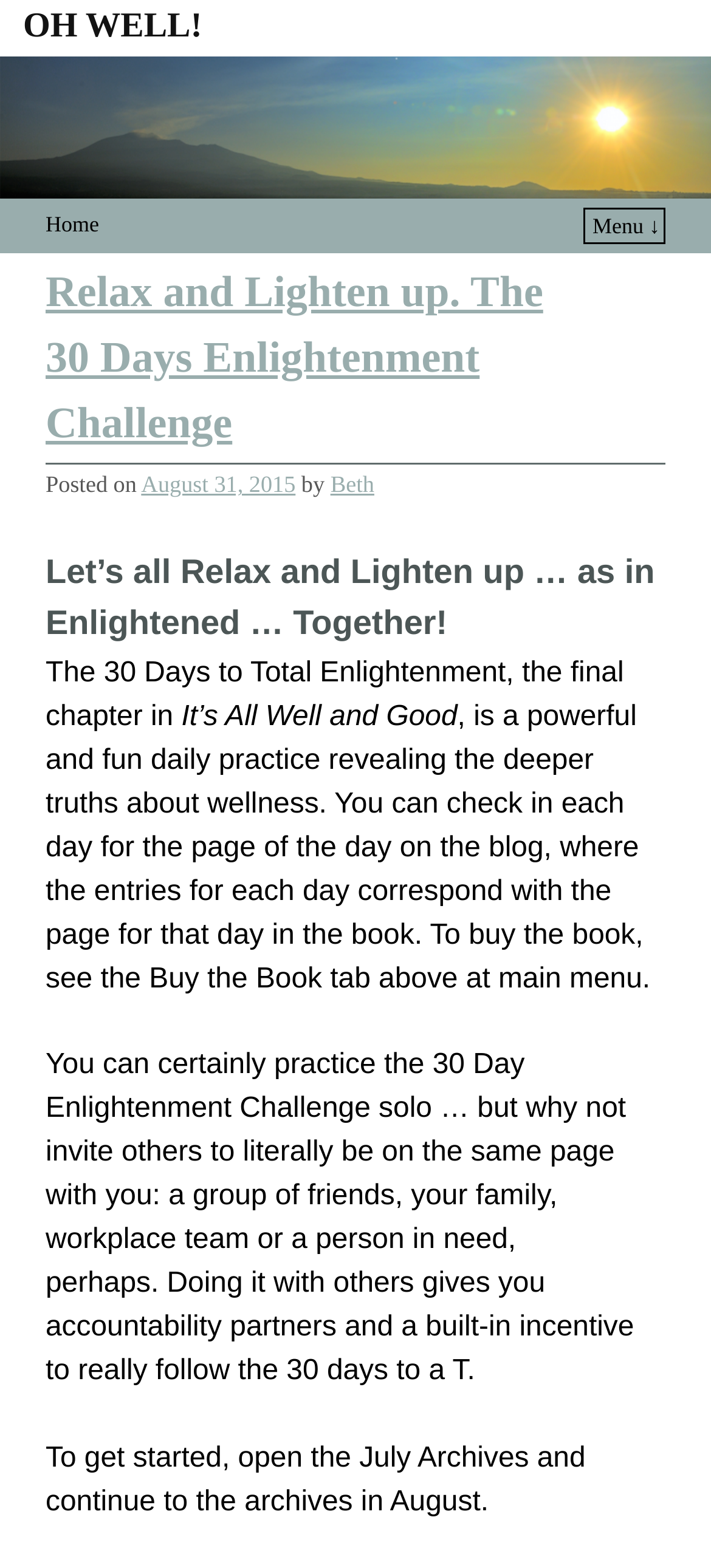Answer briefly with one word or phrase:
What is the name of the blog?

OH WELL!